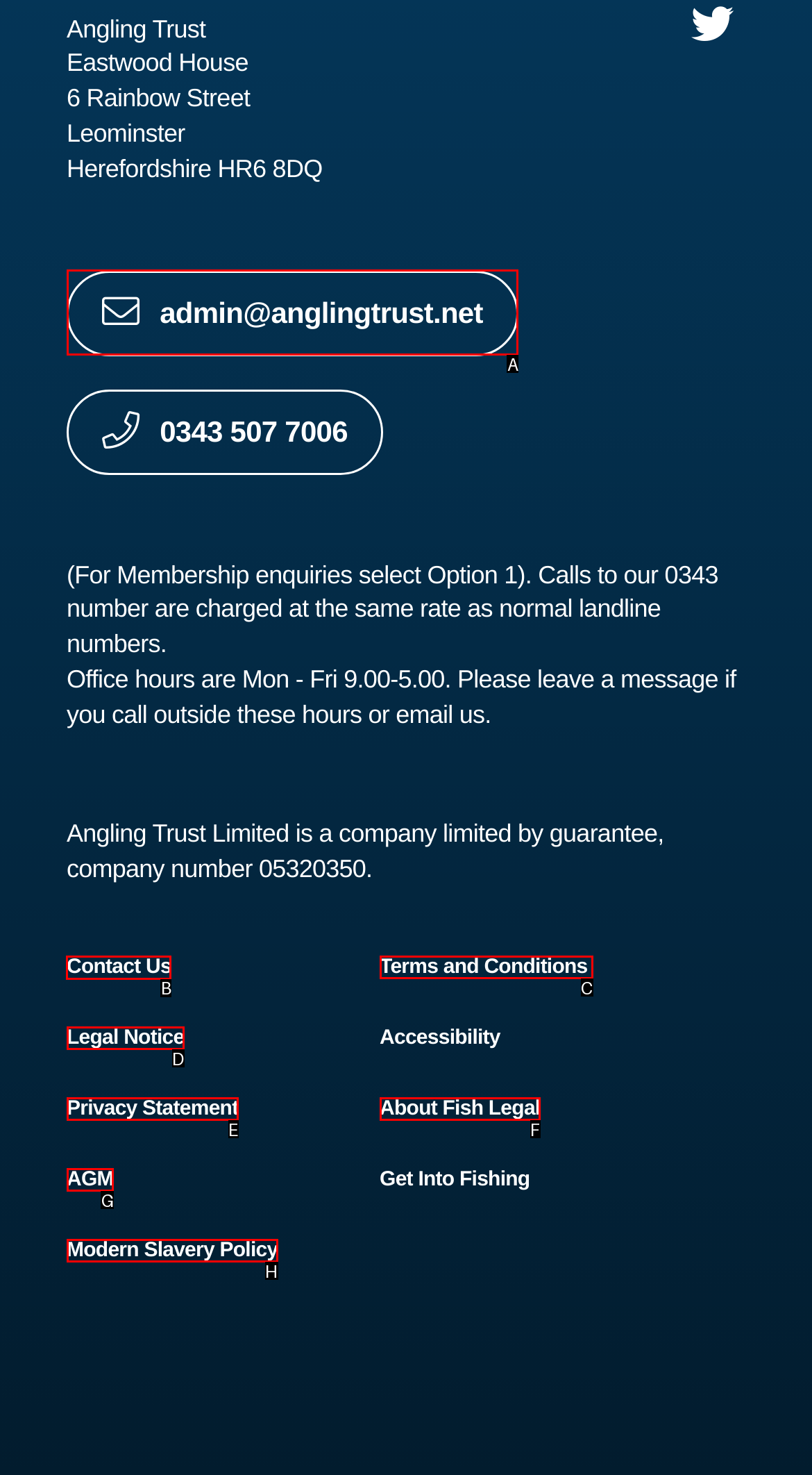Identify the correct UI element to click for the following task: visit the contact page Choose the option's letter based on the given choices.

B